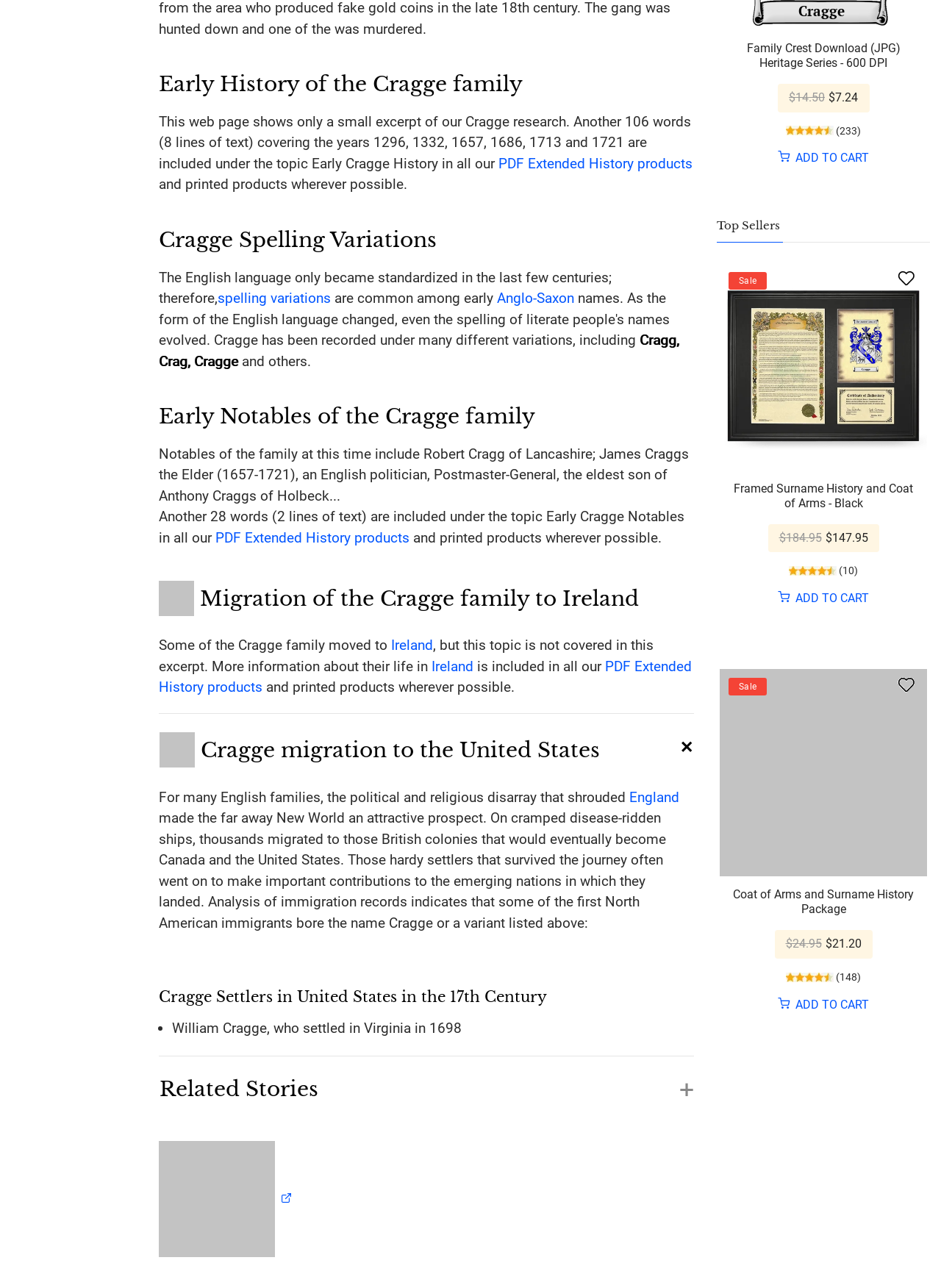Using the provided element description "spelling variations", determine the bounding box coordinates of the UI element.

[0.231, 0.225, 0.352, 0.238]